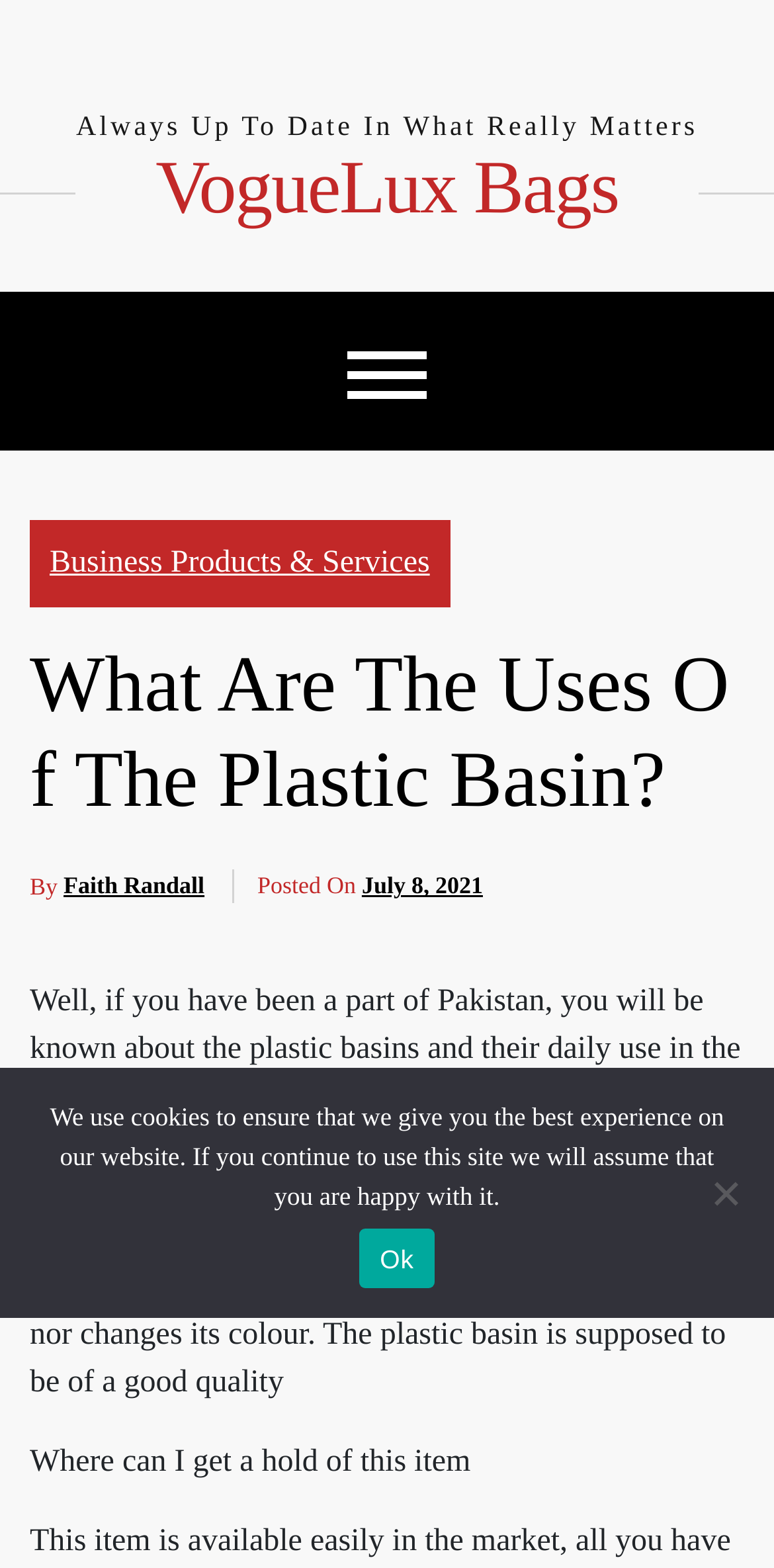What is a characteristic of a good quality plastic basin?
Look at the image and answer the question with a single word or phrase.

Doesn't leak